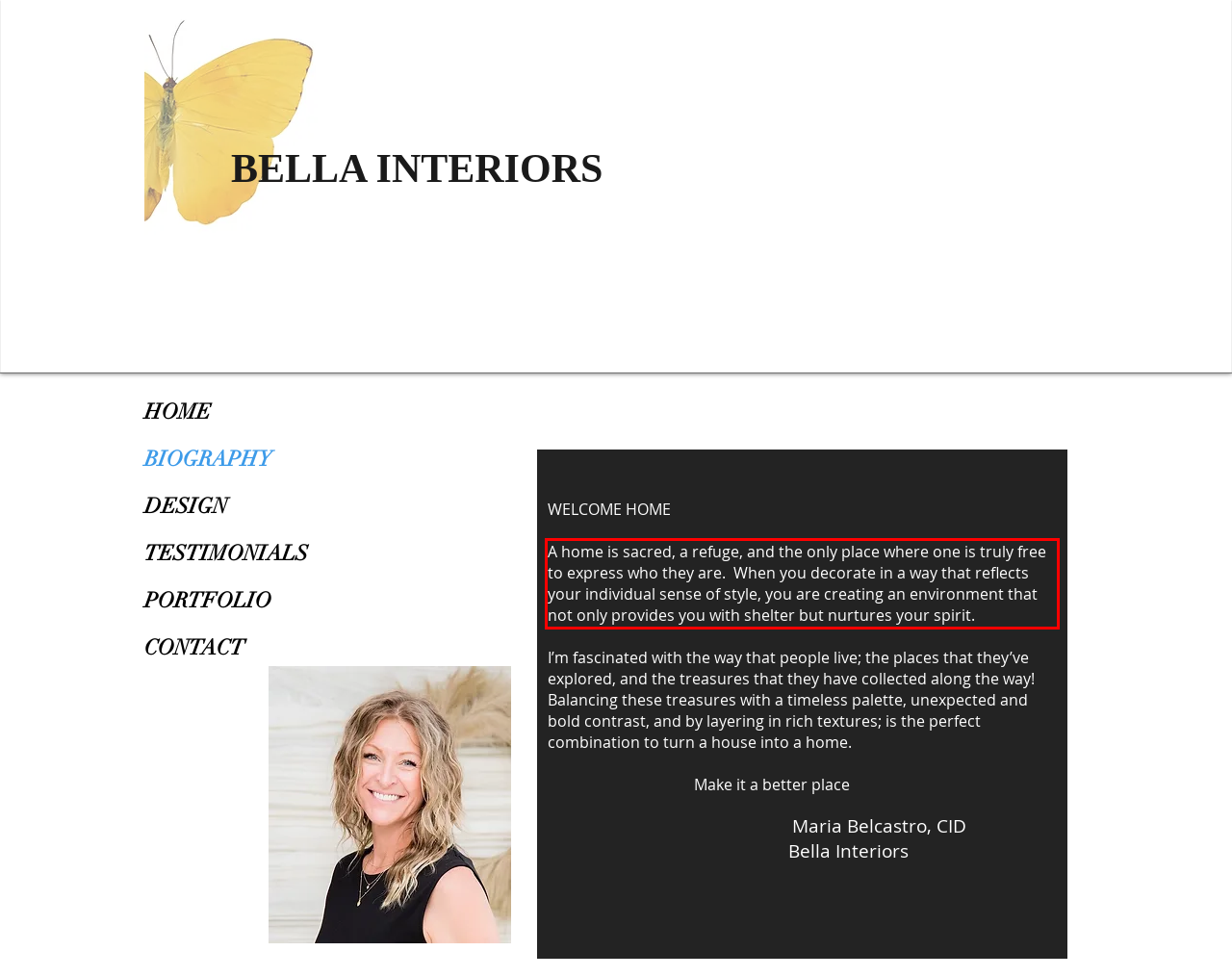Within the screenshot of the webpage, there is a red rectangle. Please recognize and generate the text content inside this red bounding box.

A home is sacred, a refuge, and the only place where one is truly free to express who they are. When you decorate in a way that reflects your individual sense of style, you are creating an environment that not only provides you with shelter but nurtures your spirit.